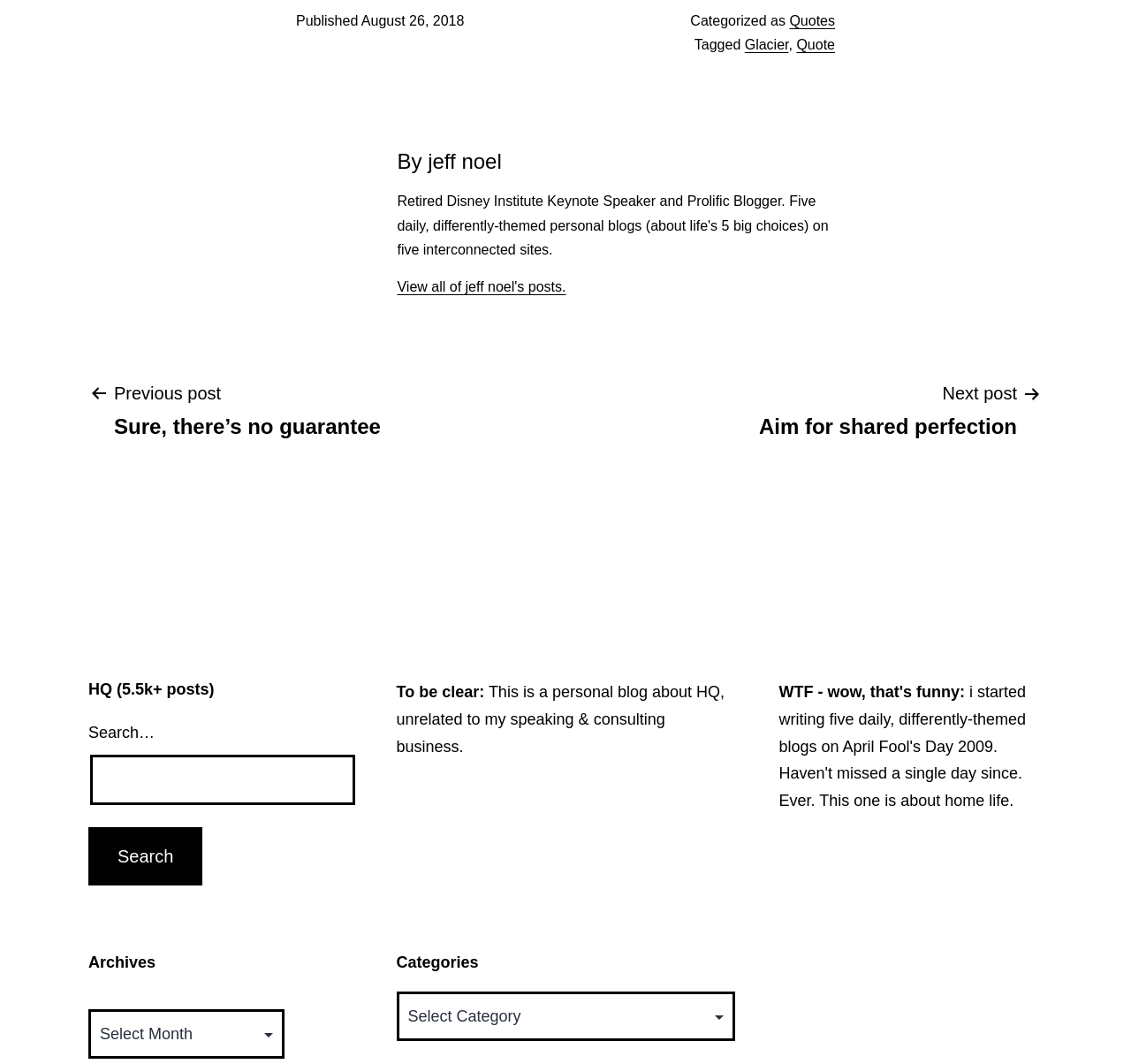Please specify the bounding box coordinates of the clickable region to carry out the following instruction: "View all posts by jeff noel". The coordinates should be four float numbers between 0 and 1, in the format [left, top, right, bottom].

[0.351, 0.262, 0.5, 0.277]